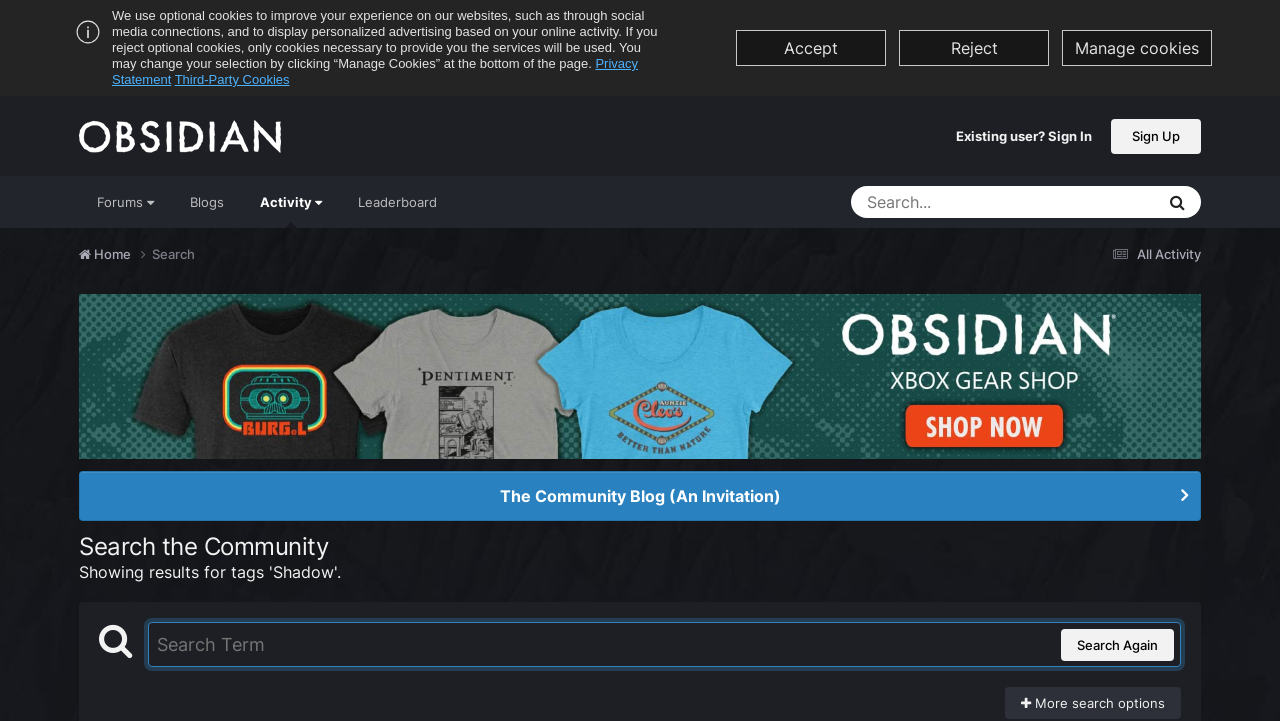Pinpoint the bounding box coordinates of the clickable area necessary to execute the following instruction: "View the community blog". The coordinates should be given as four float numbers between 0 and 1, namely [left, top, right, bottom].

[0.062, 0.655, 0.938, 0.722]